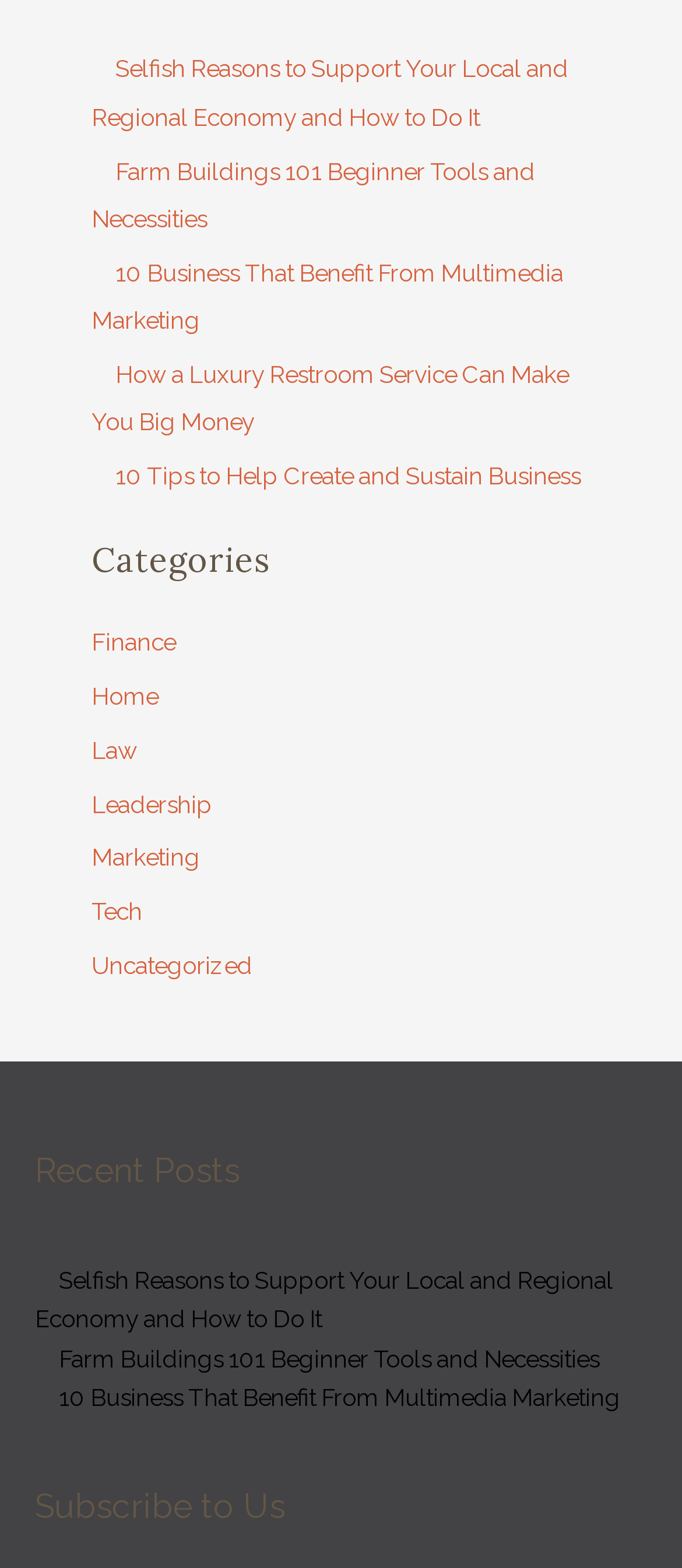Please give a concise answer to this question using a single word or phrase: 
What is the first category listed?

Finance